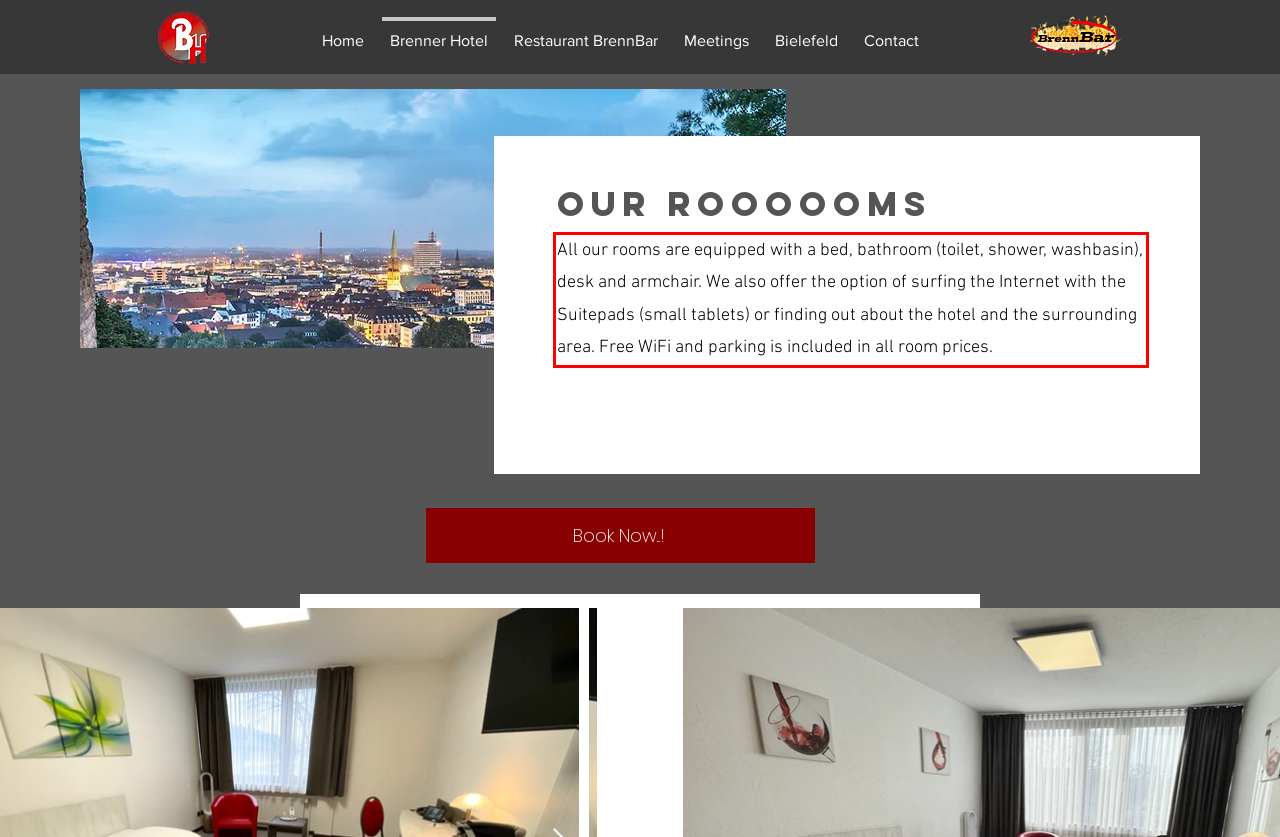Analyze the screenshot of a webpage where a red rectangle is bounding a UI element. Extract and generate the text content within this red bounding box.

All our rooms are equipped with a bed, bathroom (toilet, shower, washbasin), desk and armchair. We also offer the option of surfing the Internet with the Suitepads (small tablets) or finding out about the hotel and the surrounding area. Free WiFi and parking is included in all room prices.